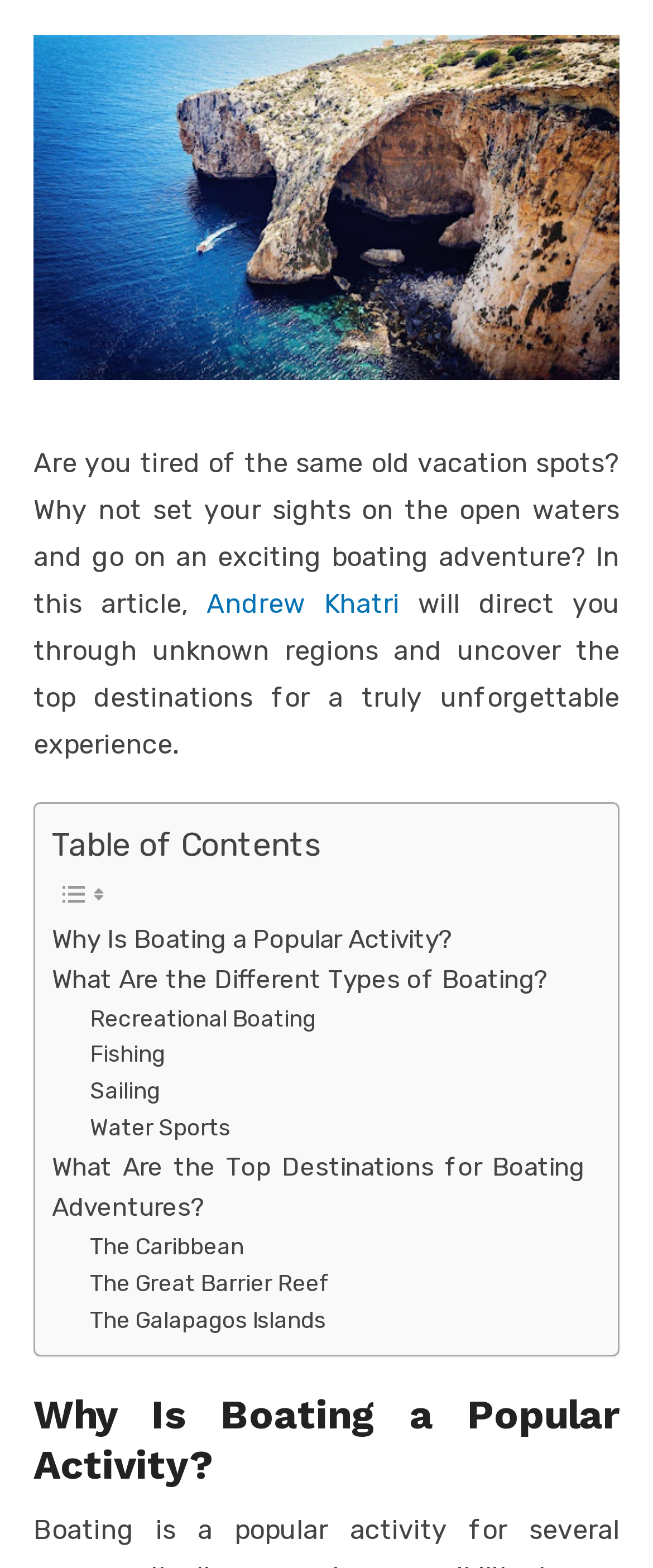Locate the bounding box coordinates of the clickable part needed for the task: "Explore the top destinations for boating adventures".

[0.079, 0.732, 0.895, 0.784]